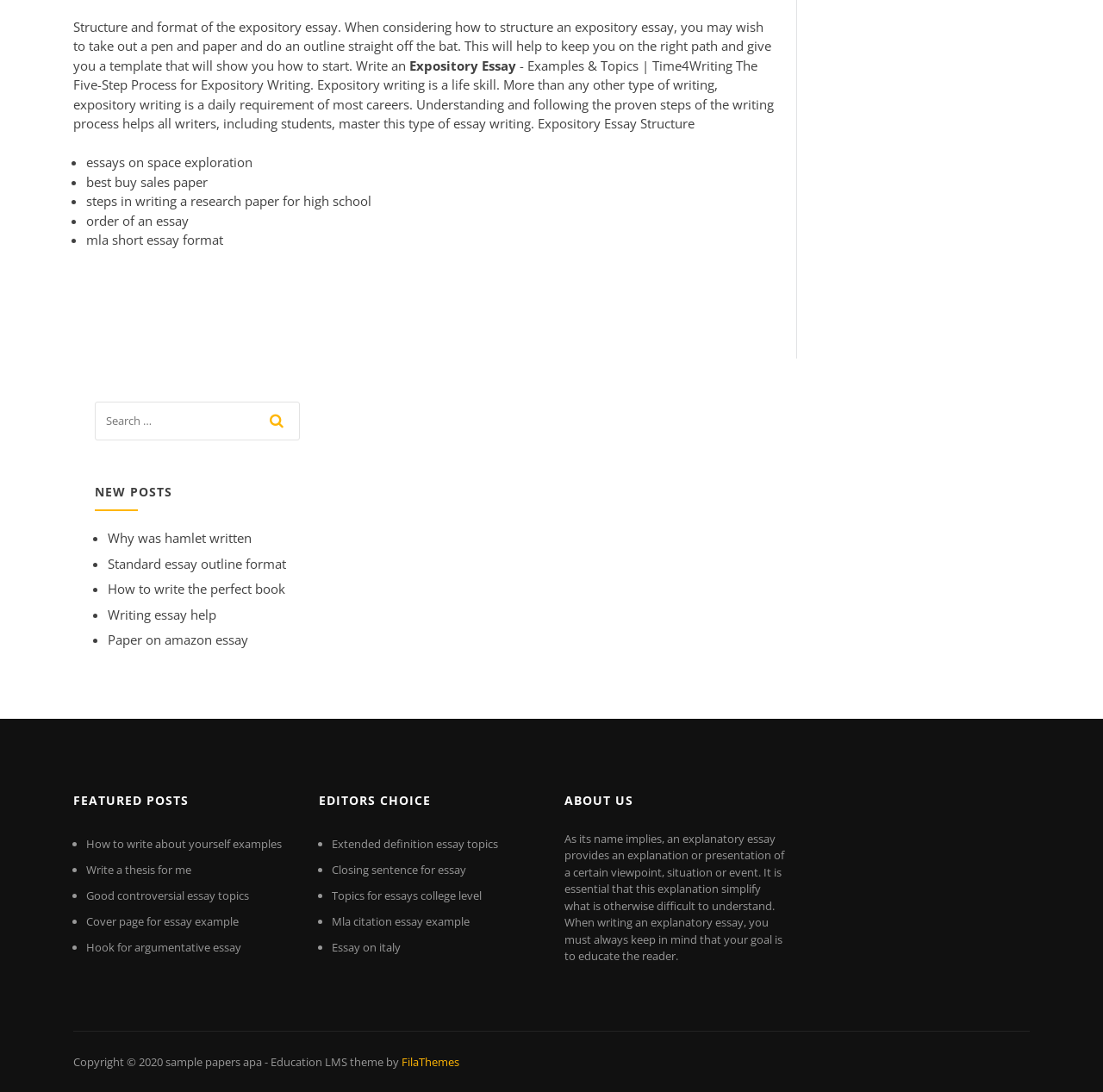What is the purpose of an expository essay?
Answer the question with a single word or phrase, referring to the image.

to educate the reader